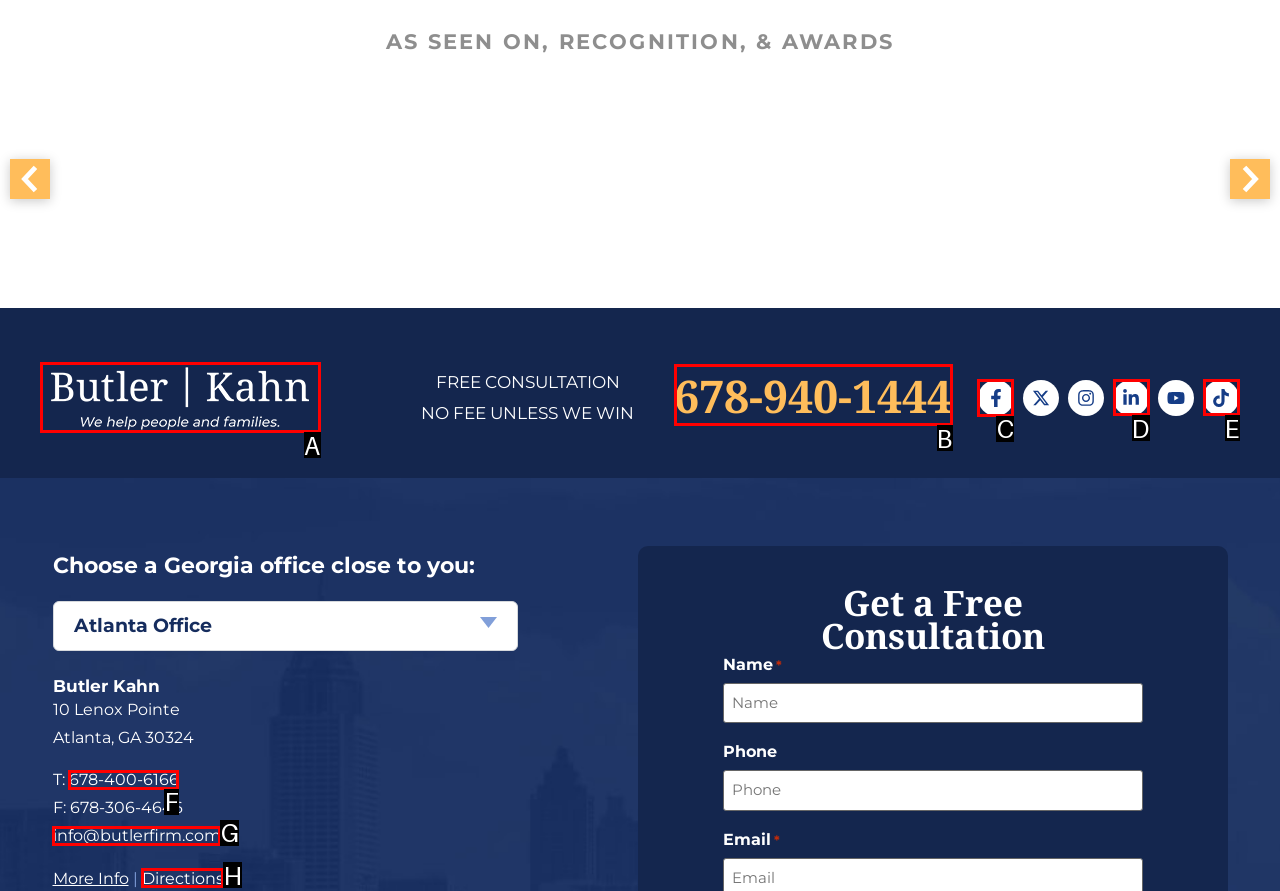Pick the HTML element that should be clicked to execute the task: Click the Facebook link
Respond with the letter corresponding to the correct choice.

C